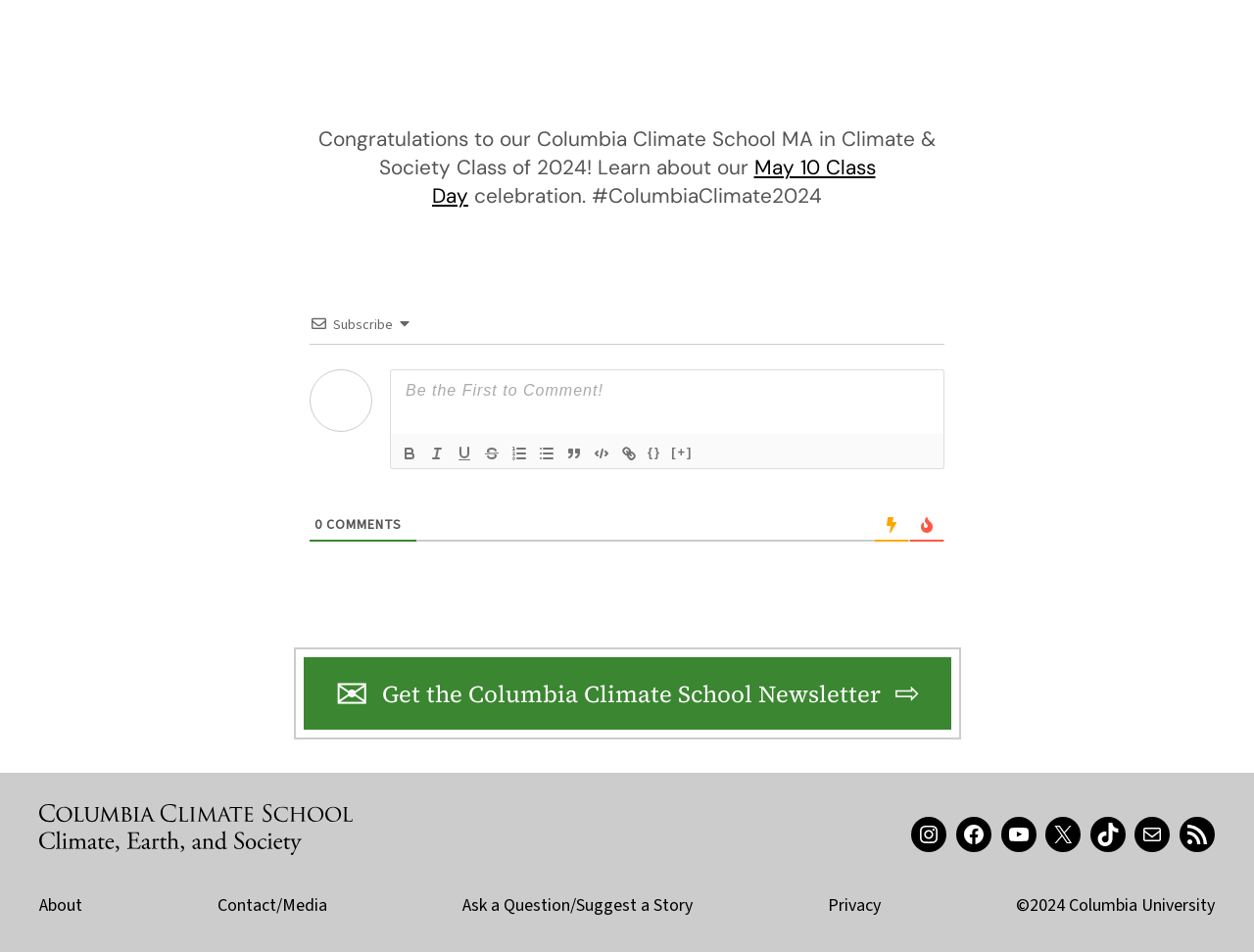Find the coordinates for the bounding box of the element with this description: "X / Twitter".

[0.834, 0.858, 0.862, 0.895]